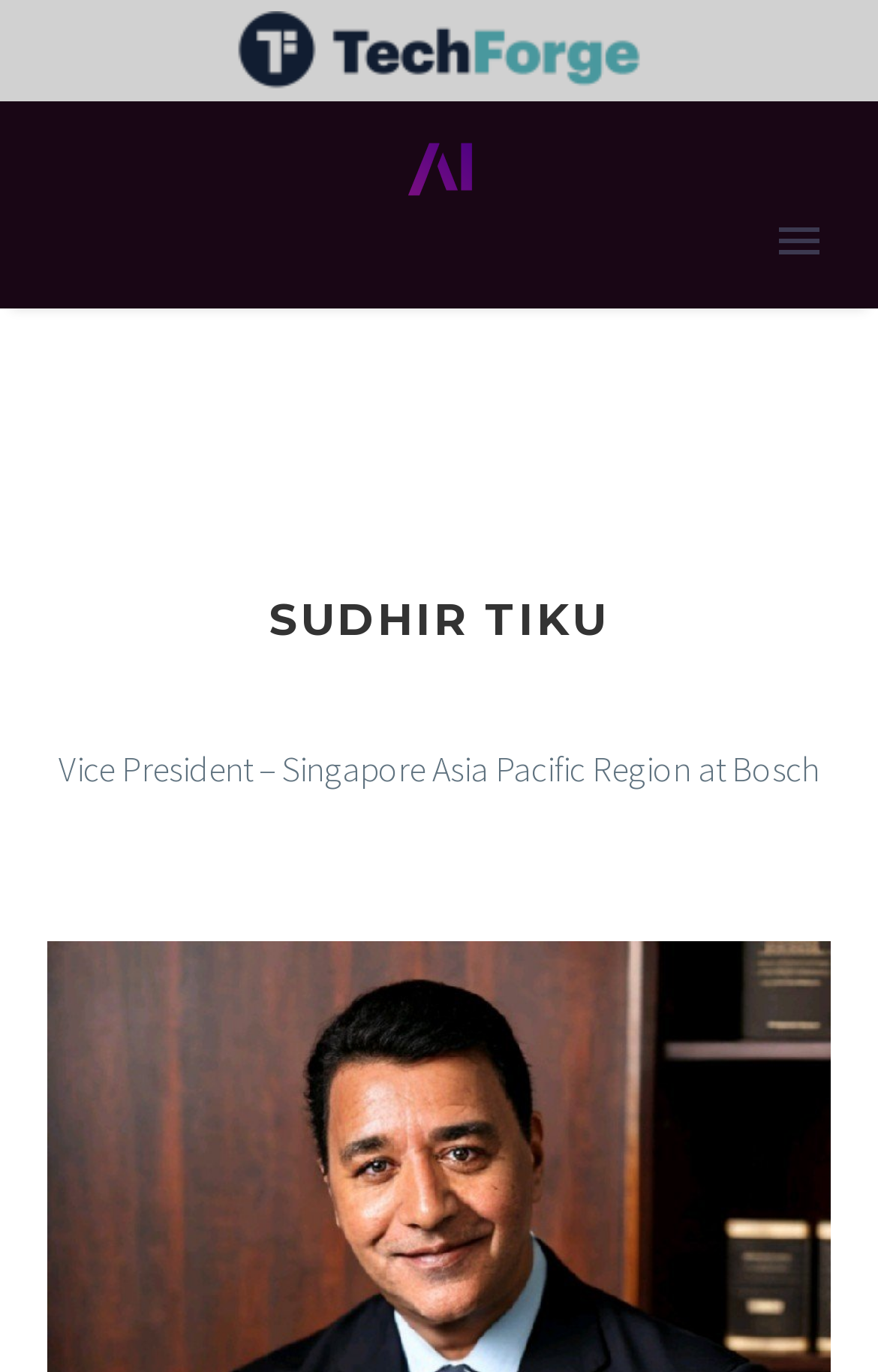Specify the bounding box coordinates (top-left x, top-left y, bottom-right x, bottom-right y) of the UI element in the screenshot that matches this description: Speakers

[0.0, 0.338, 1.0, 0.425]